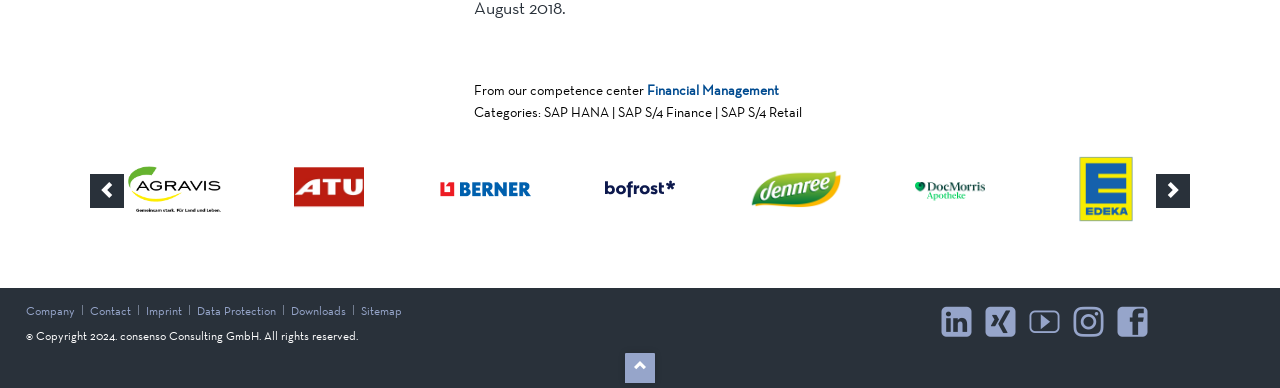Determine the bounding box coordinates of the UI element described below. Use the format (top-left x, top-left y, bottom-right x, bottom-right y) with floating point numbers between 0 and 1: Go top

[0.488, 0.909, 0.512, 0.986]